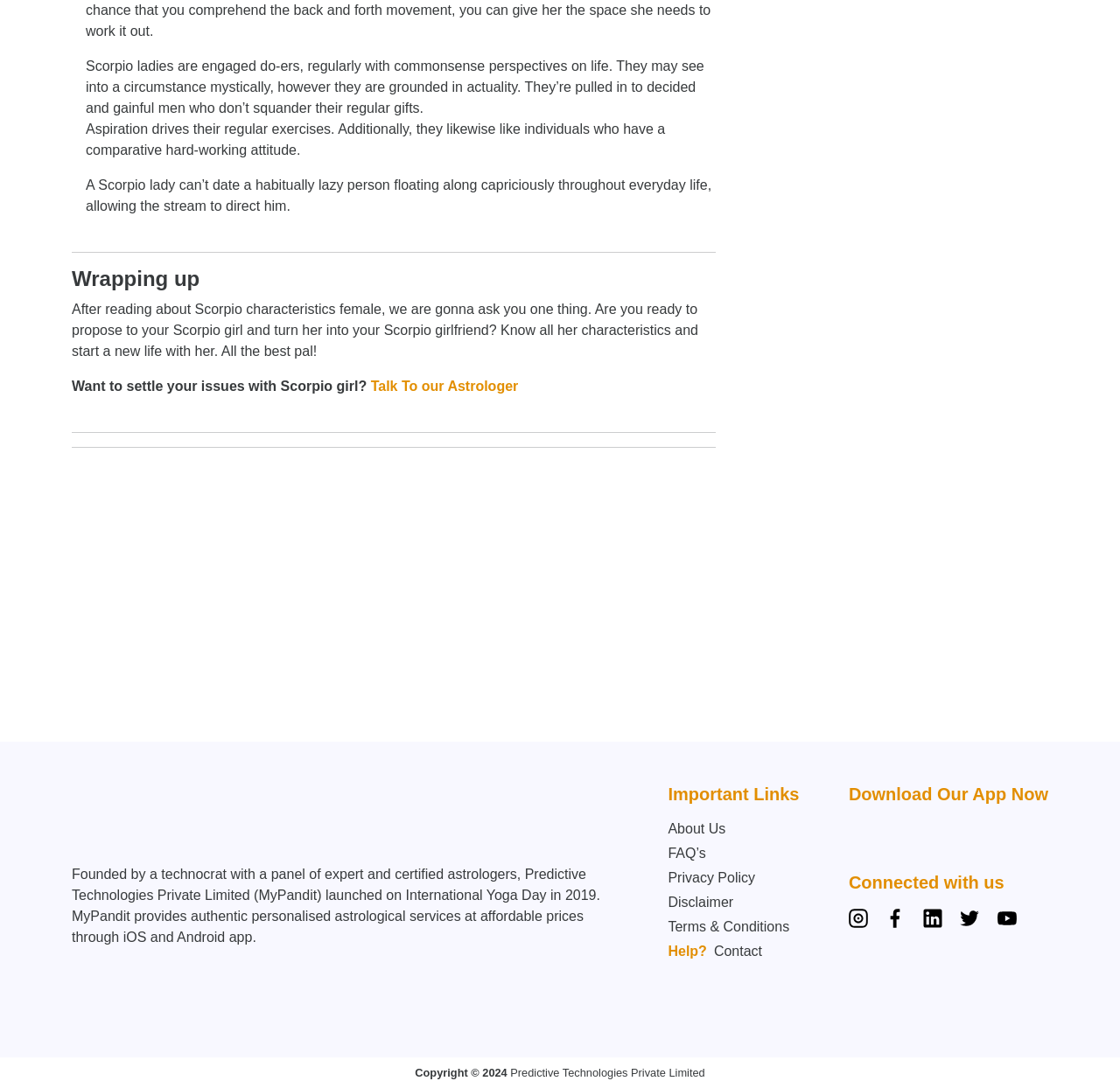Utilize the information from the image to answer the question in detail:
What is the name of the company that founded the website?

The company name is mentioned in the footer section of the webpage, along with the copyright information.